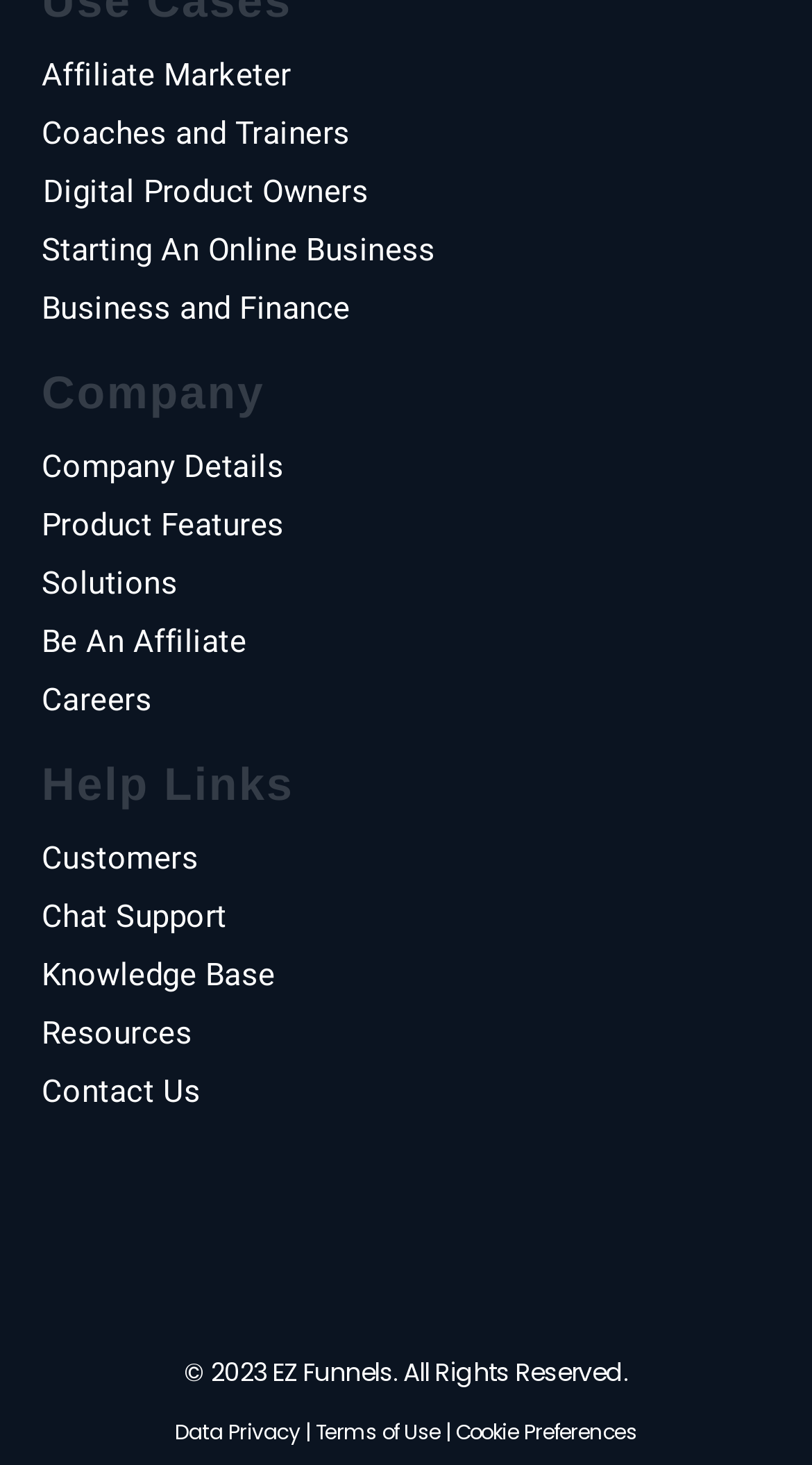Locate the bounding box coordinates of the area where you should click to accomplish the instruction: "Log in to the account".

None